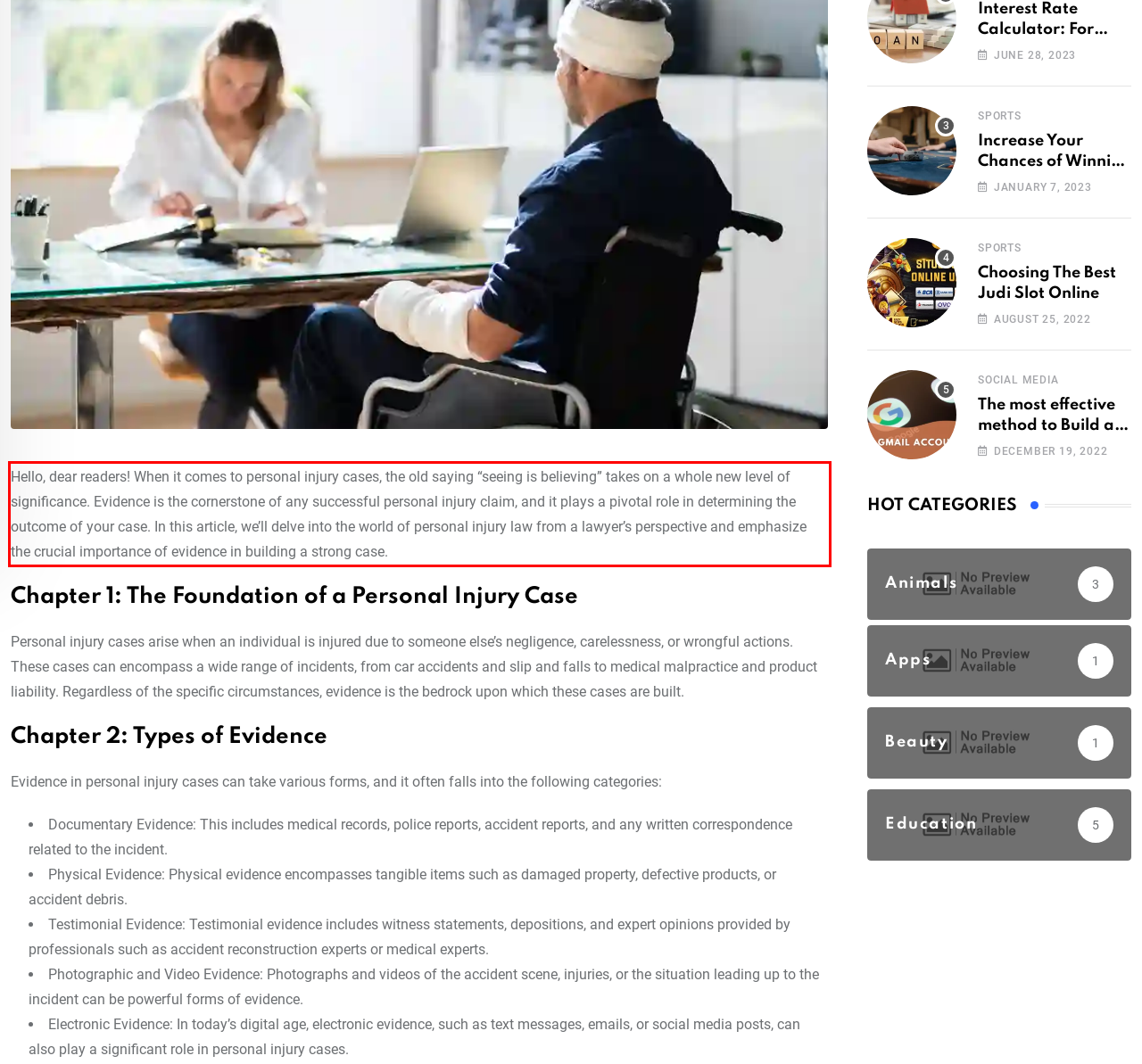You are given a screenshot of a webpage with a UI element highlighted by a red bounding box. Please perform OCR on the text content within this red bounding box.

Hello, dear readers! When it comes to personal injury cases, the old saying “seeing is believing” takes on a whole new level of significance. Evidence is the cornerstone of any successful personal injury claim, and it plays a pivotal role in determining the outcome of your case. In this article, we’ll delve into the world of personal injury law from a lawyer’s perspective and emphasize the crucial importance of evidence in building a strong case.